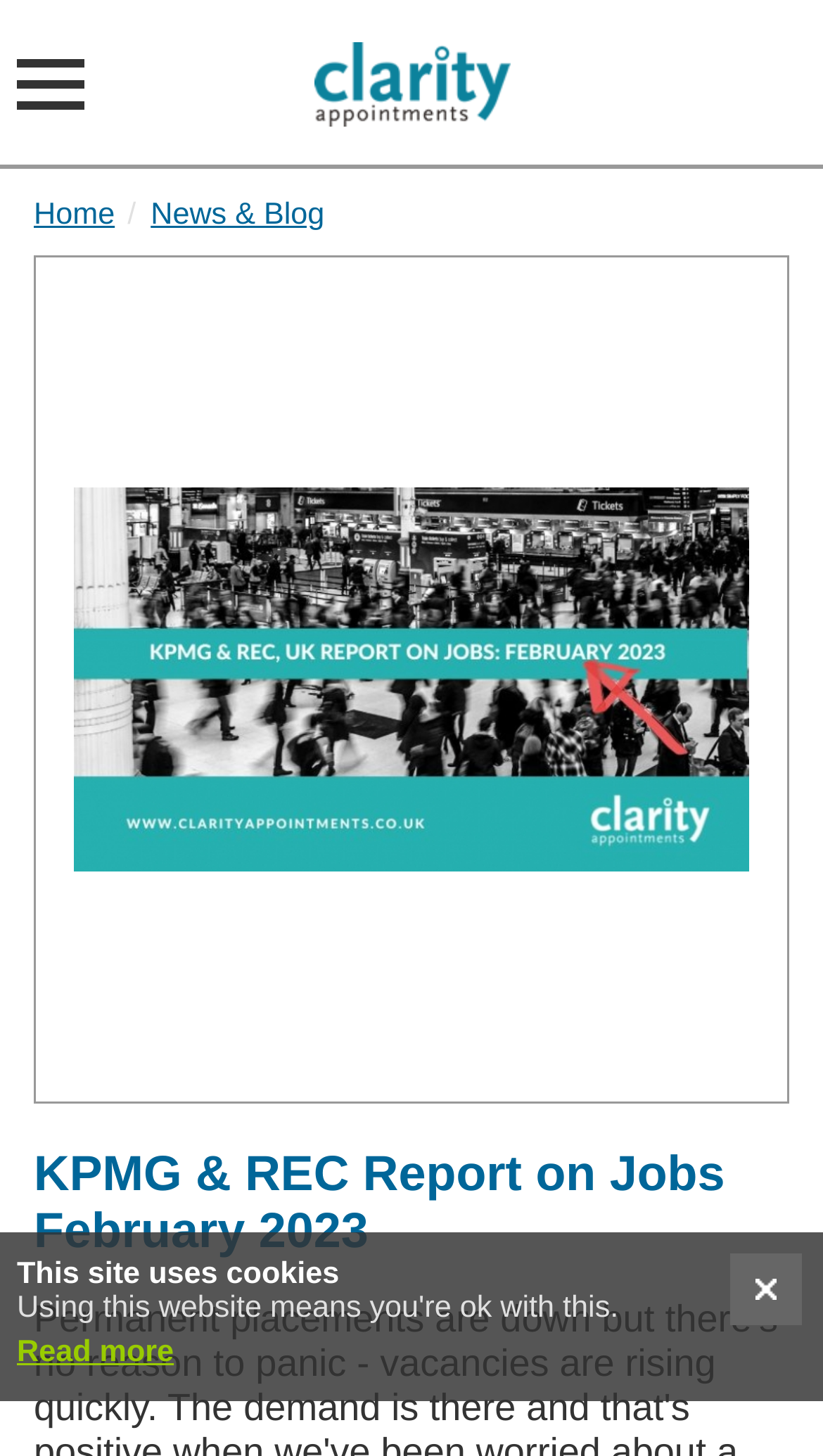Can you find and generate the webpage's heading?

KPMG & REC Report on Jobs February 2023